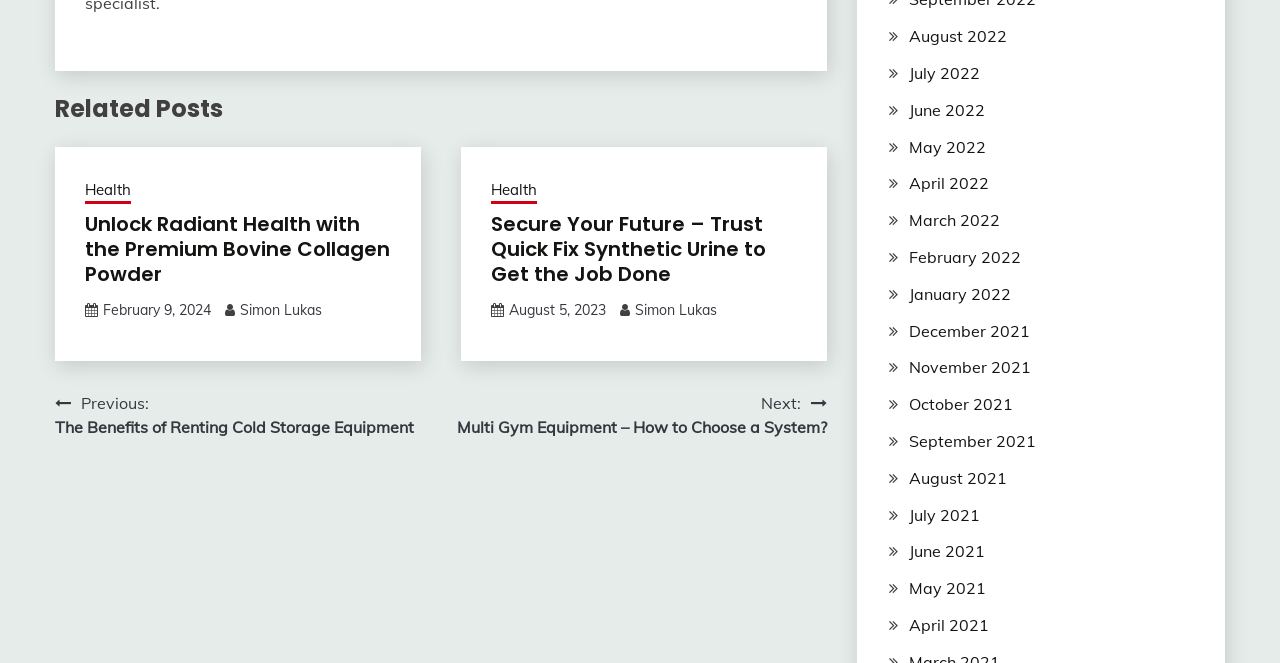Using the webpage screenshot and the element description March 2022, determine the bounding box coordinates. Specify the coordinates in the format (top-left x, top-left y, bottom-right x, bottom-right y) with values ranging from 0 to 1.

[0.71, 0.317, 0.781, 0.347]